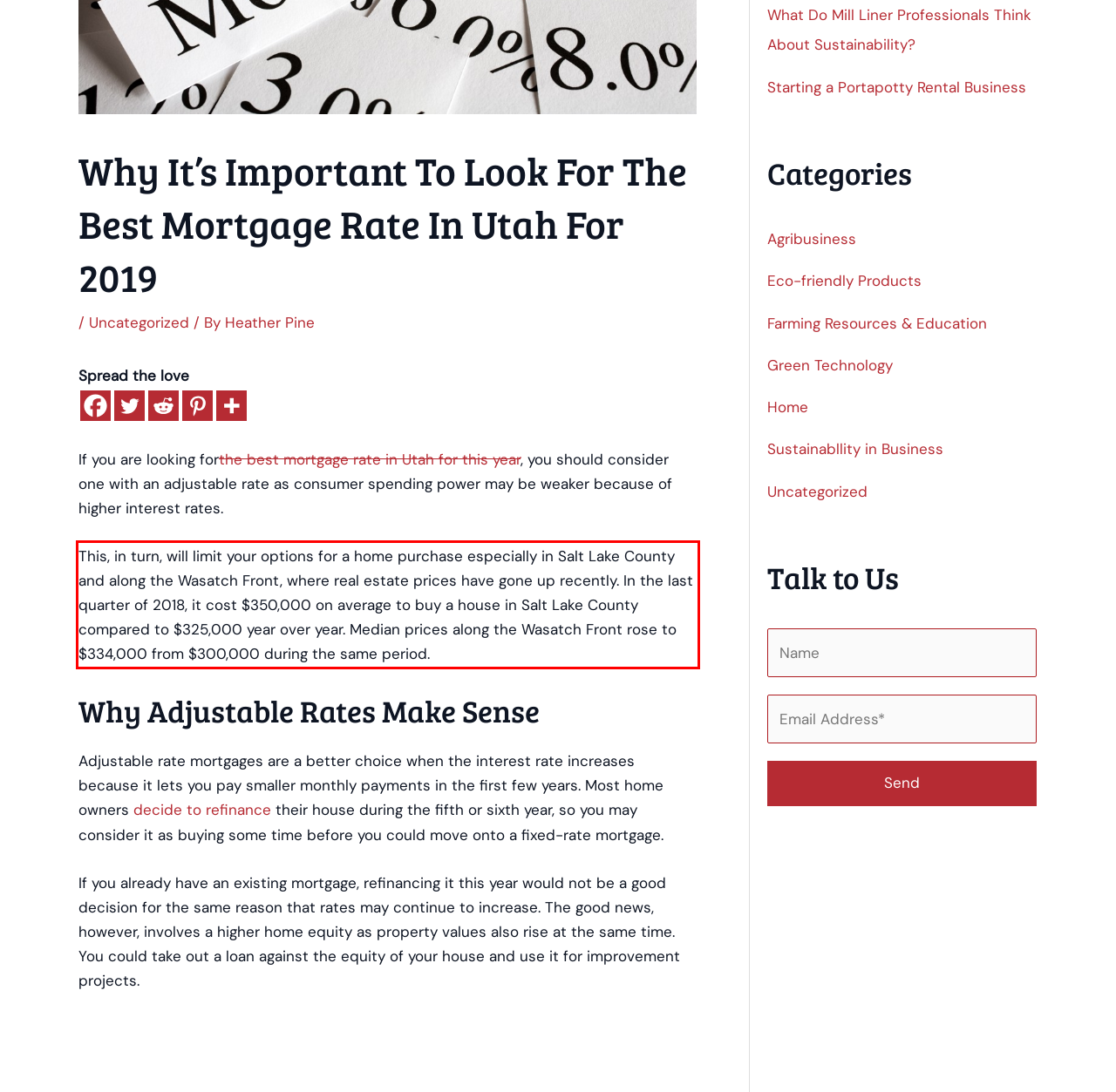In the given screenshot, locate the red bounding box and extract the text content from within it.

This, in turn, will limit your options for a home purchase especially in Salt Lake County and along the Wasatch Front, where real estate prices have gone up recently. In the last quarter of 2018, it cost $350,000 on average to buy a house in Salt Lake County compared to $325,000 year over year. Median prices along the Wasatch Front rose to $334,000 from $300,000 during the same period.